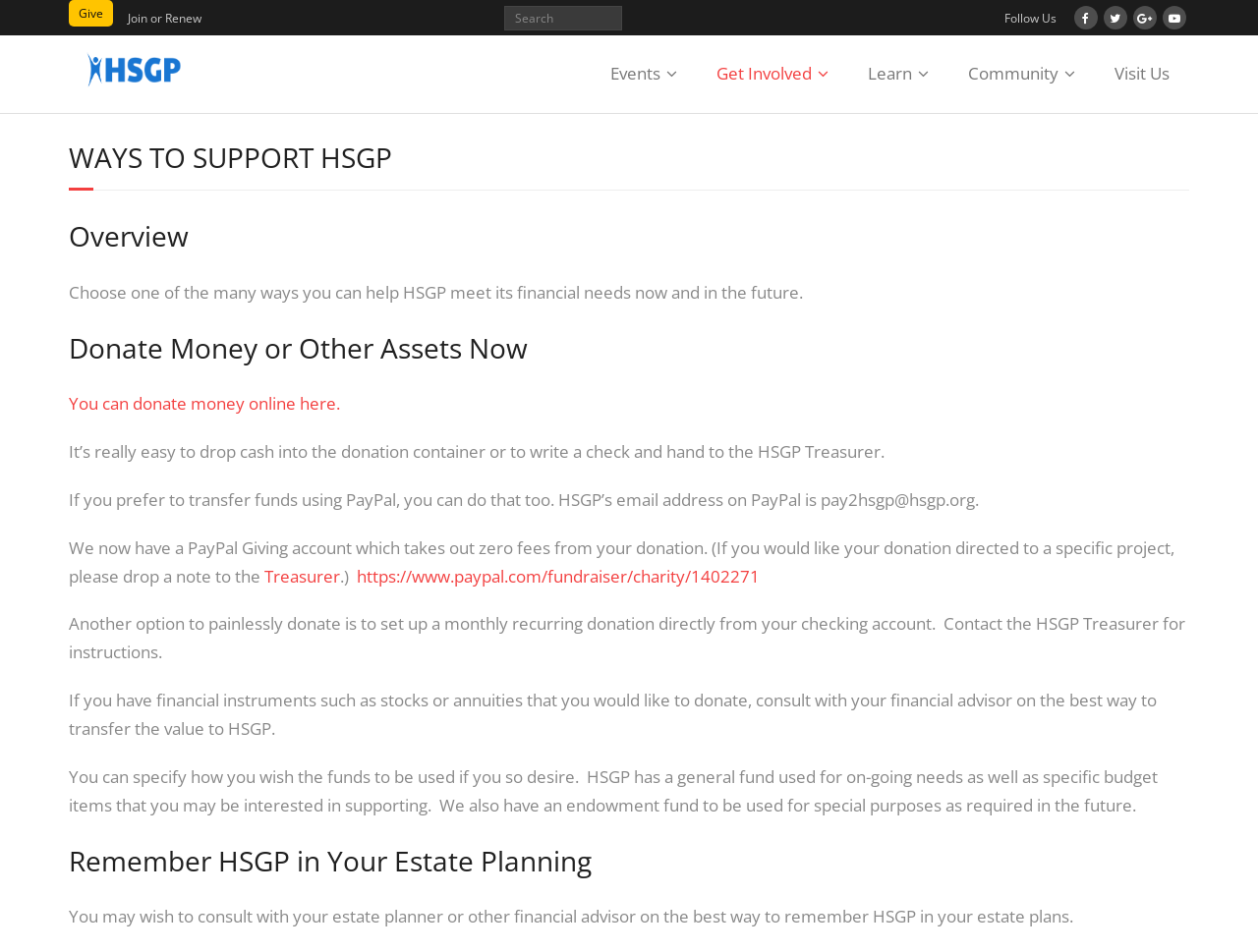Determine the bounding box coordinates of the target area to click to execute the following instruction: "Follow HSGP on social media."

[0.798, 0.01, 0.84, 0.028]